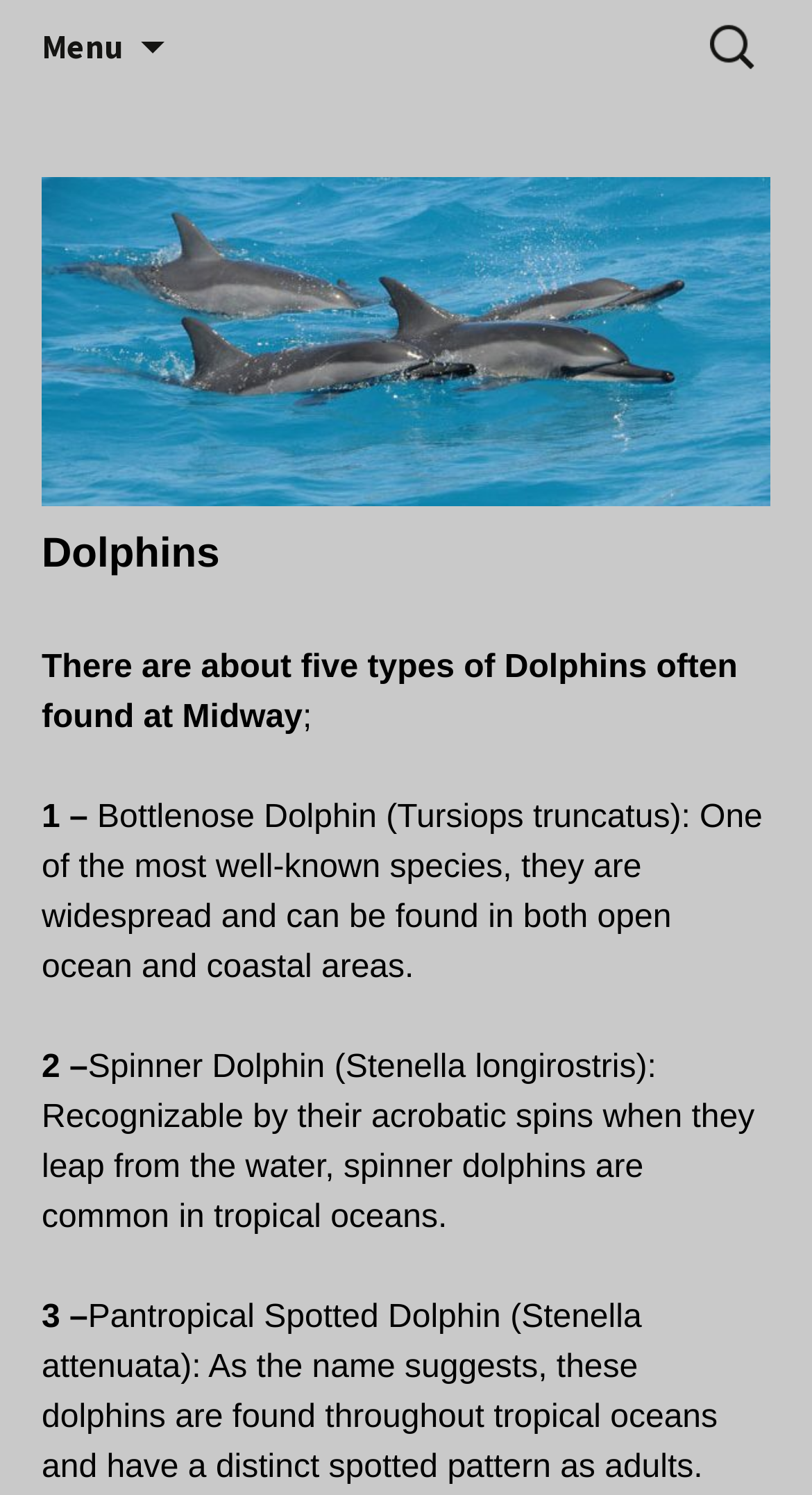Give a one-word or short phrase answer to this question: 
How many types of dolphins are mentioned on the webpage?

five